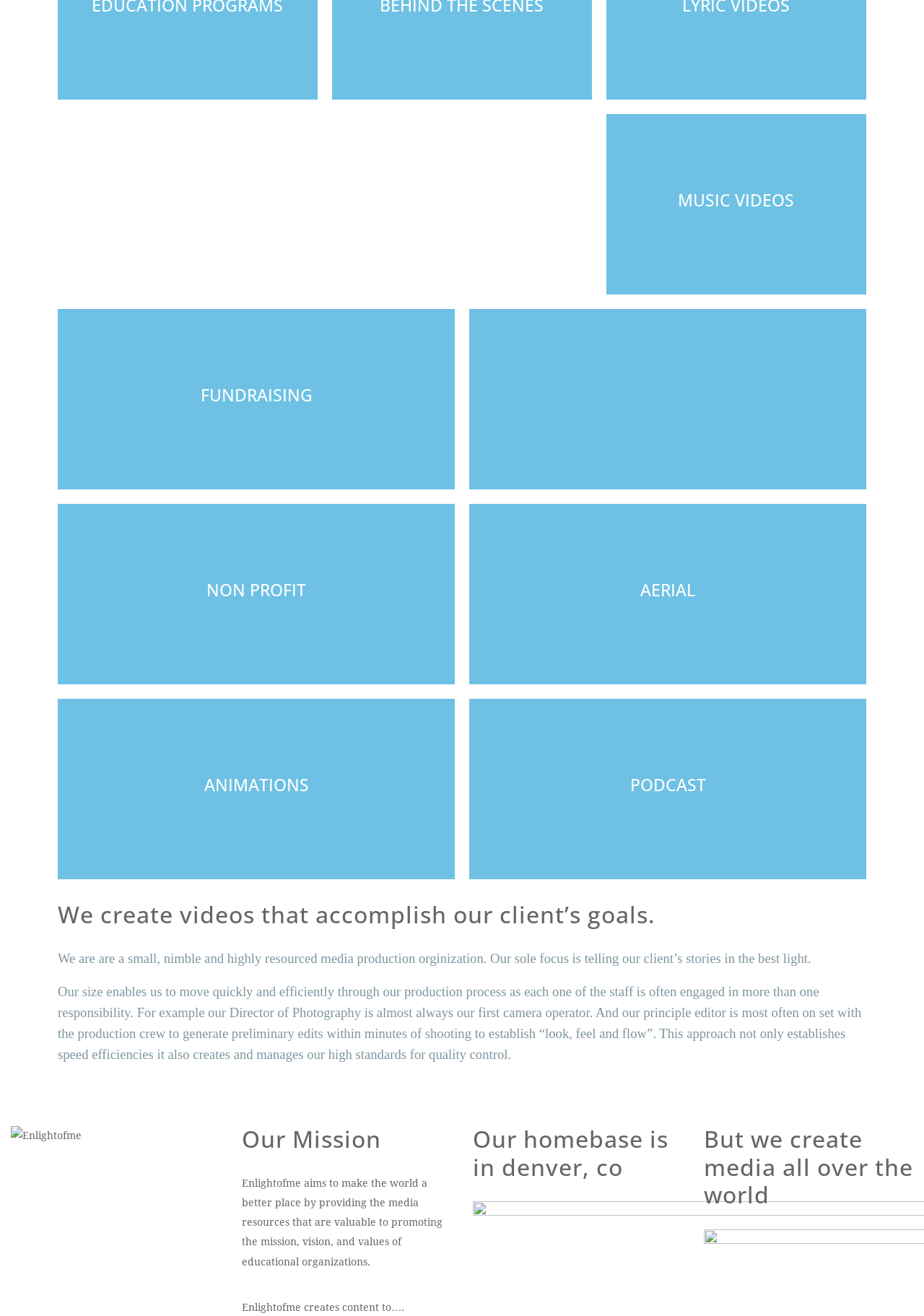Locate the UI element described by See on FACEBOOK in the provided webpage screenshot. Return the bounding box coordinates in the format (top-left x, top-left y, bottom-right x, bottom-right y), ensuring all values are between 0 and 1.

[0.652, 0.457, 0.793, 0.48]